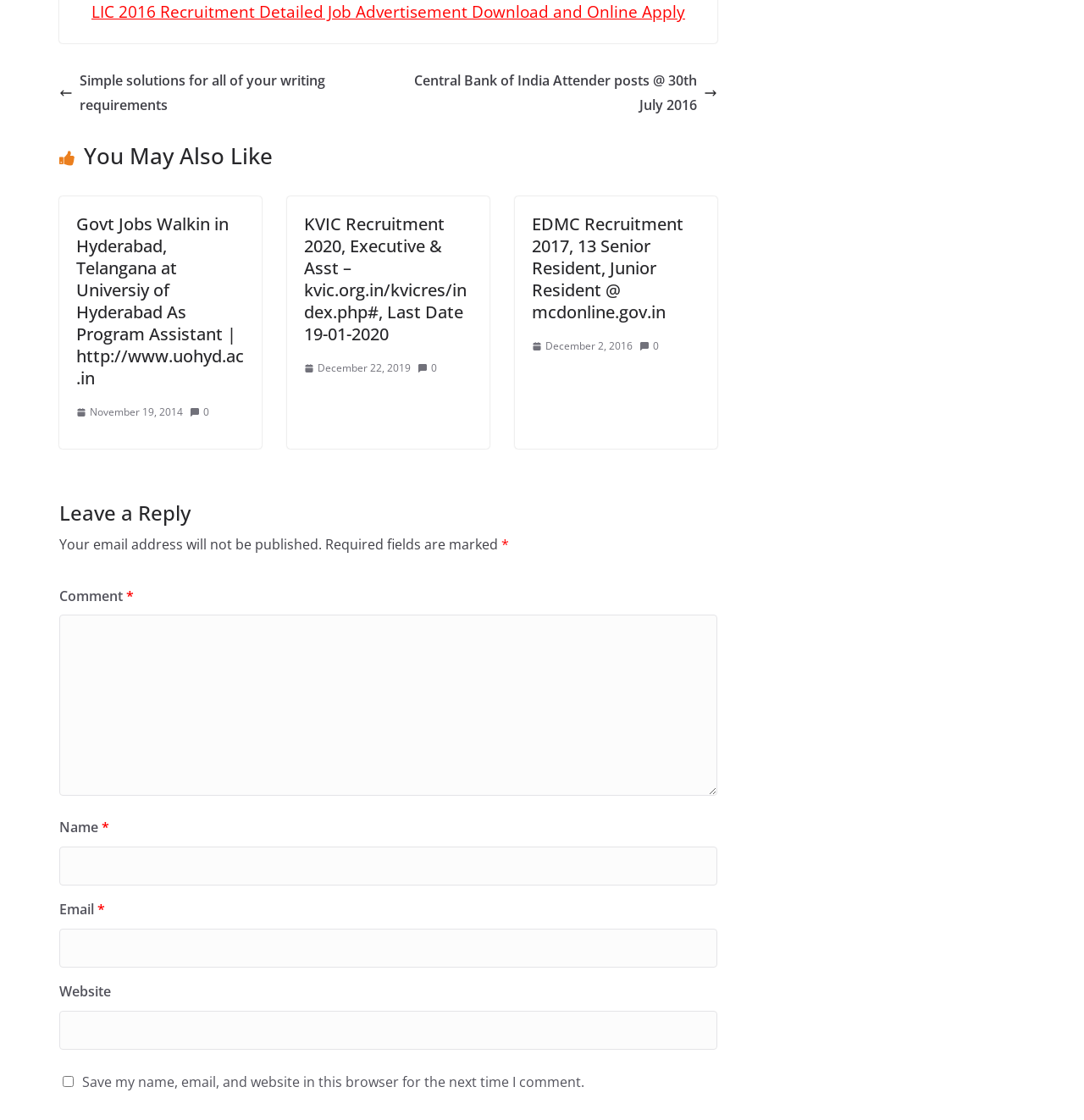What is the checkbox option below the 'Website' textbox? Observe the screenshot and provide a one-word or short phrase answer.

Save my name, email, and website